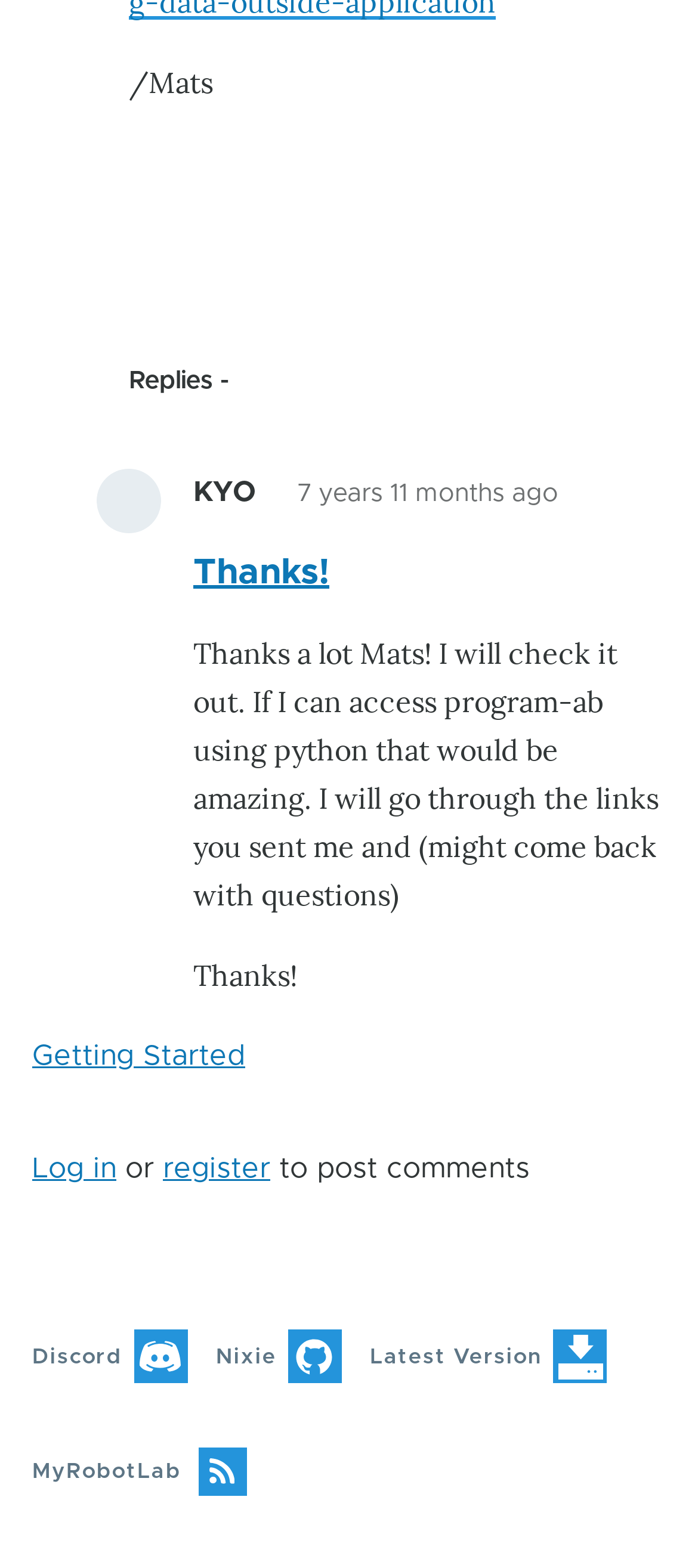Give a one-word or phrase response to the following question: Who replied to Python service?

Mats